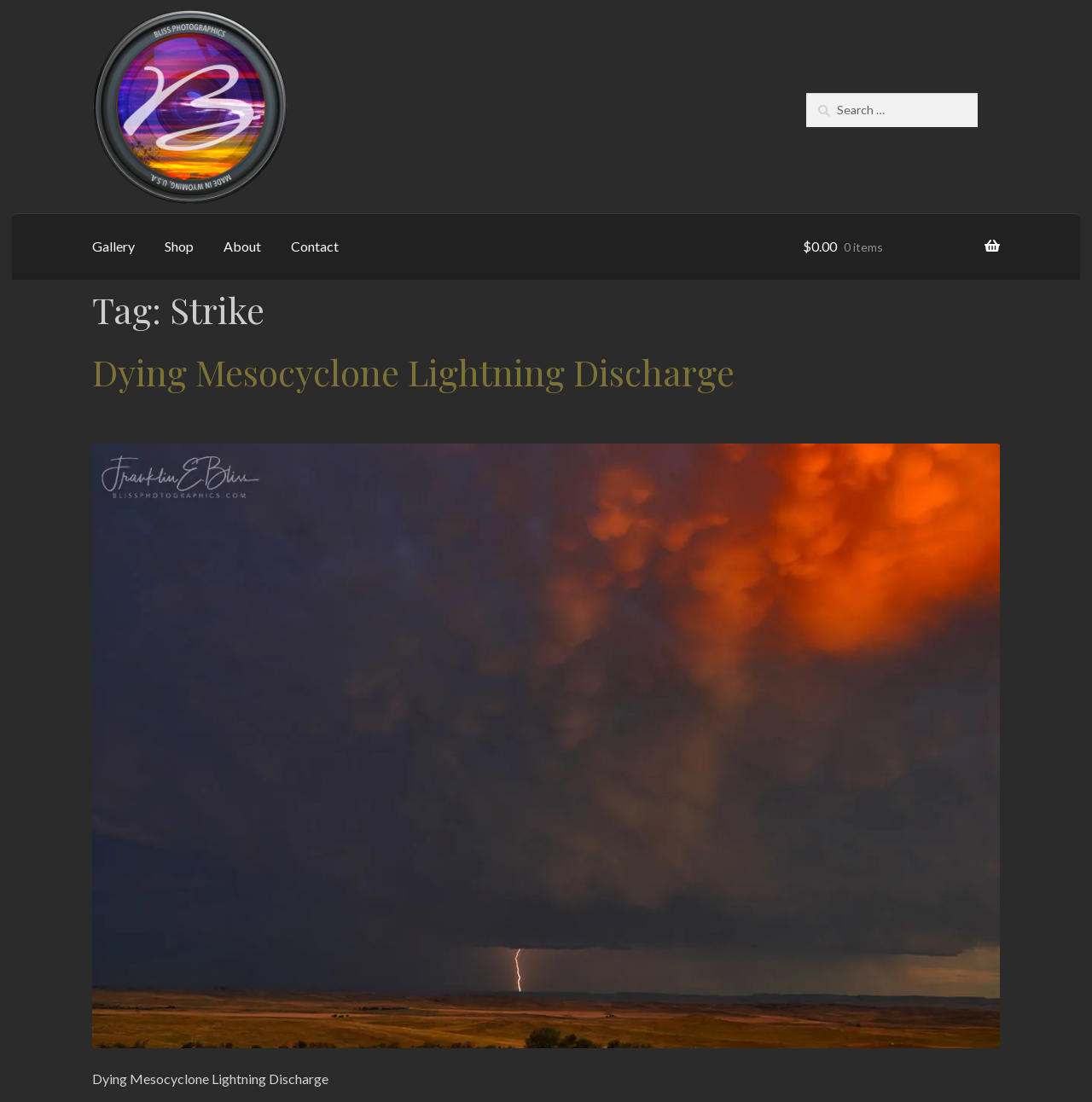Utilize the information from the image to answer the question in detail:
Is there a search function on the page?

I found a search box with a label 'Search for:' and a button 'Search', which indicates that there is a search function on the page.